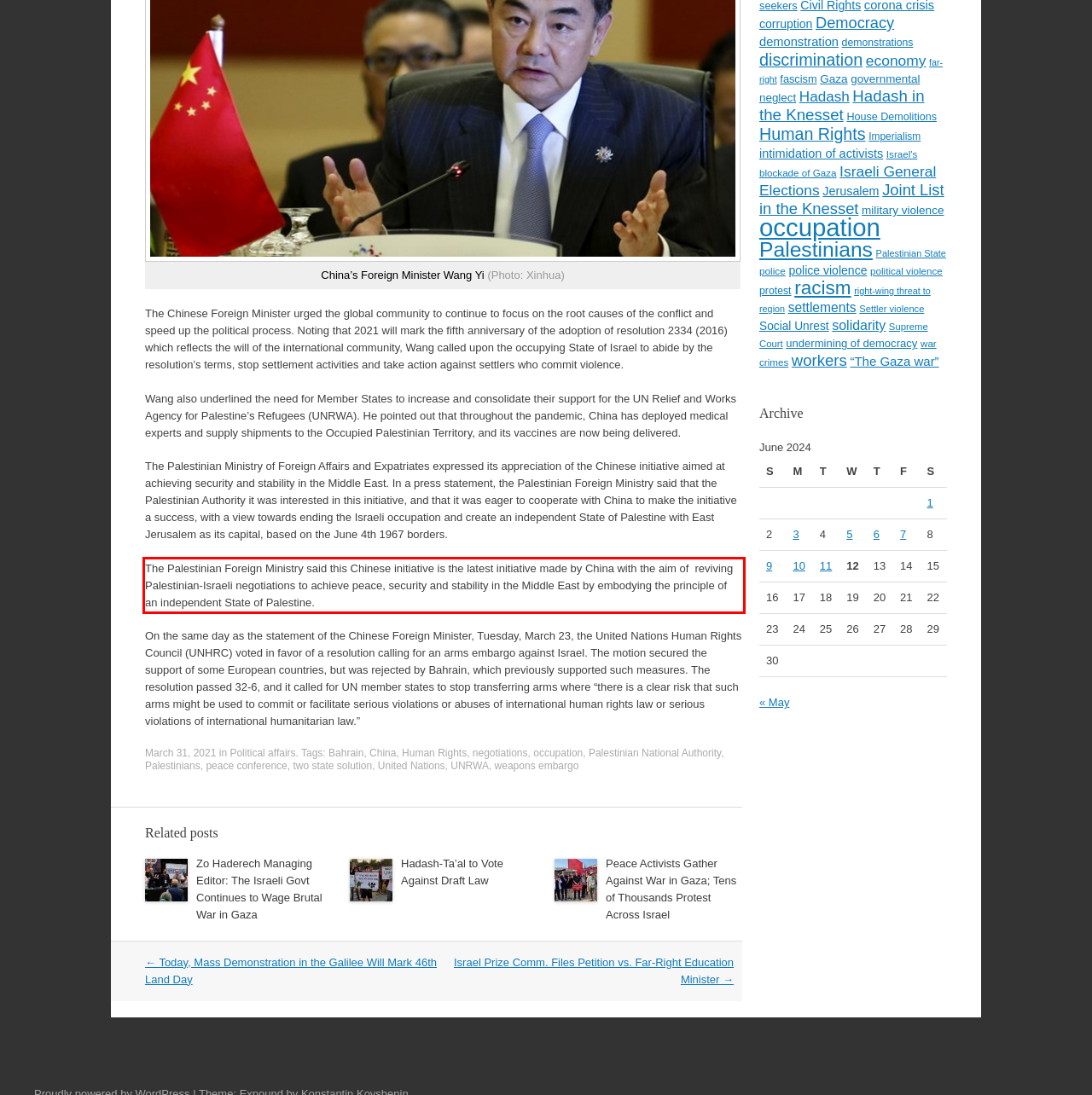Examine the webpage screenshot and use OCR to recognize and output the text within the red bounding box.

The Palestinian Foreign Ministry said this Chinese initiative is the latest initiative made by China with the aim of reviving Palestinian-Israeli negotiations to achieve peace, security and stability in the Middle East by embodying the principle of an independent State of Palestine.